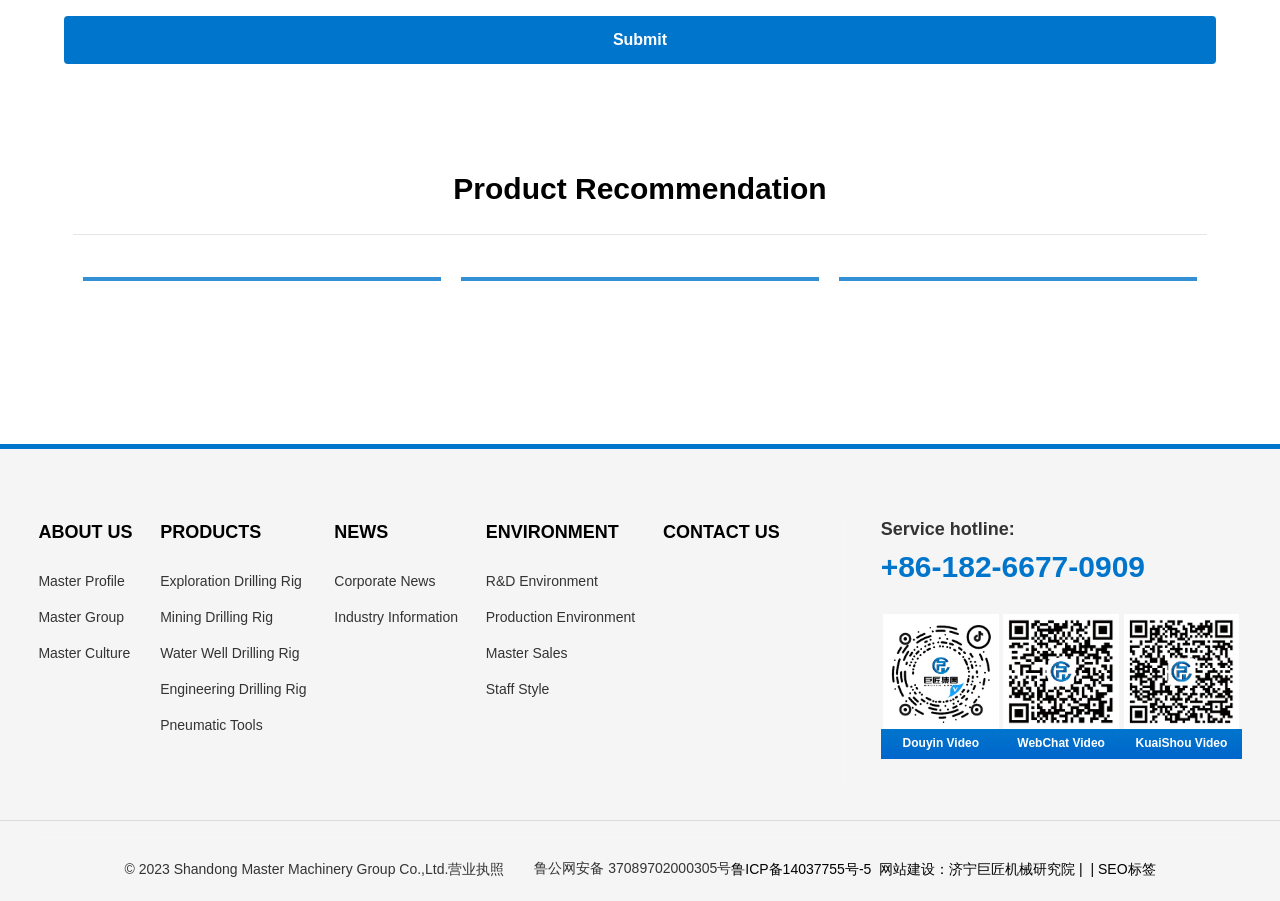Show the bounding box coordinates for the HTML element described as: "Water Well Drilling Rig".

[0.125, 0.714, 0.261, 0.737]